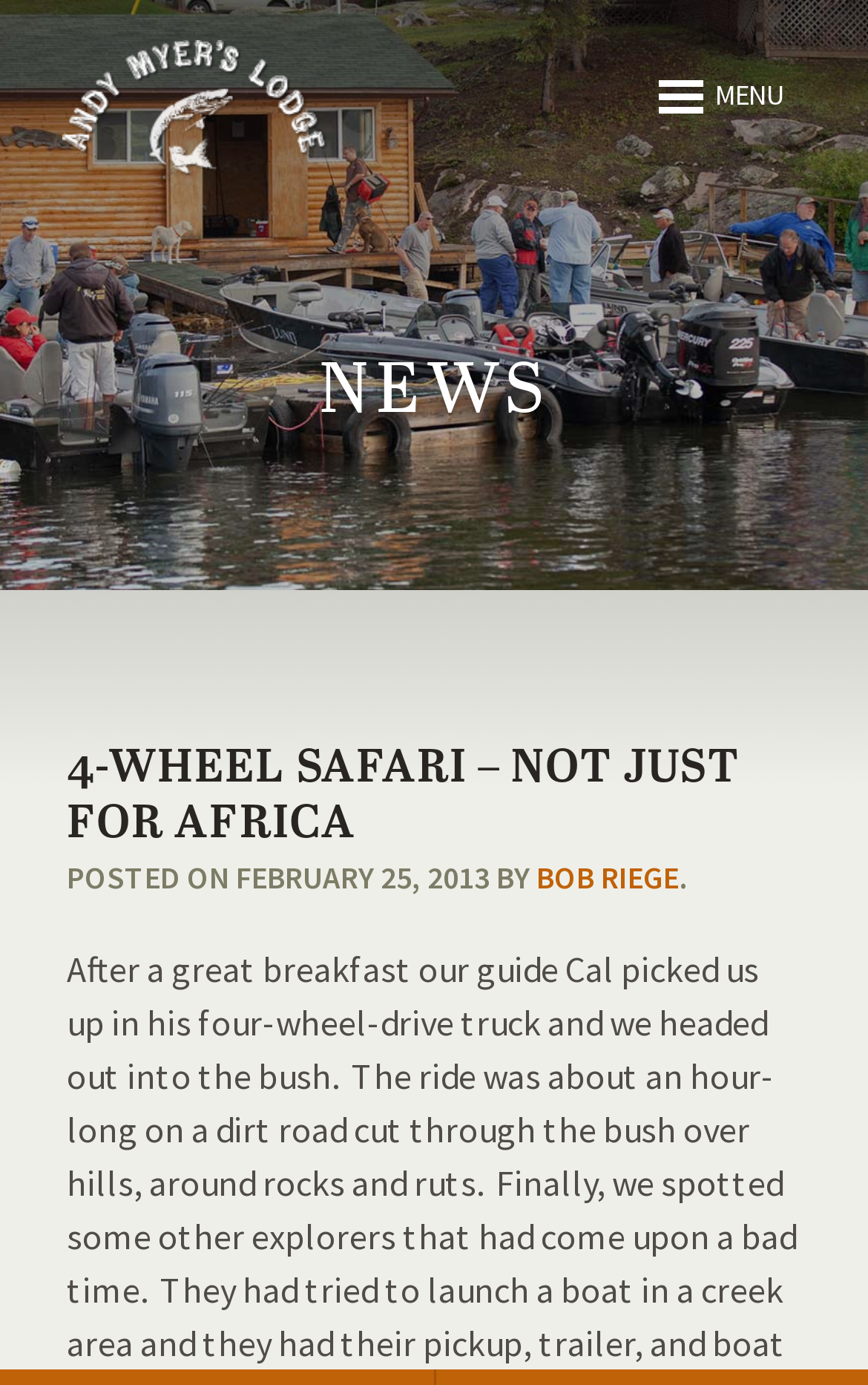Locate the UI element described as follows: "Andy Myers Lodge". Return the bounding box coordinates as four float numbers between 0 and 1 in the order [left, top, right, bottom].

[0.071, 0.029, 0.377, 0.128]